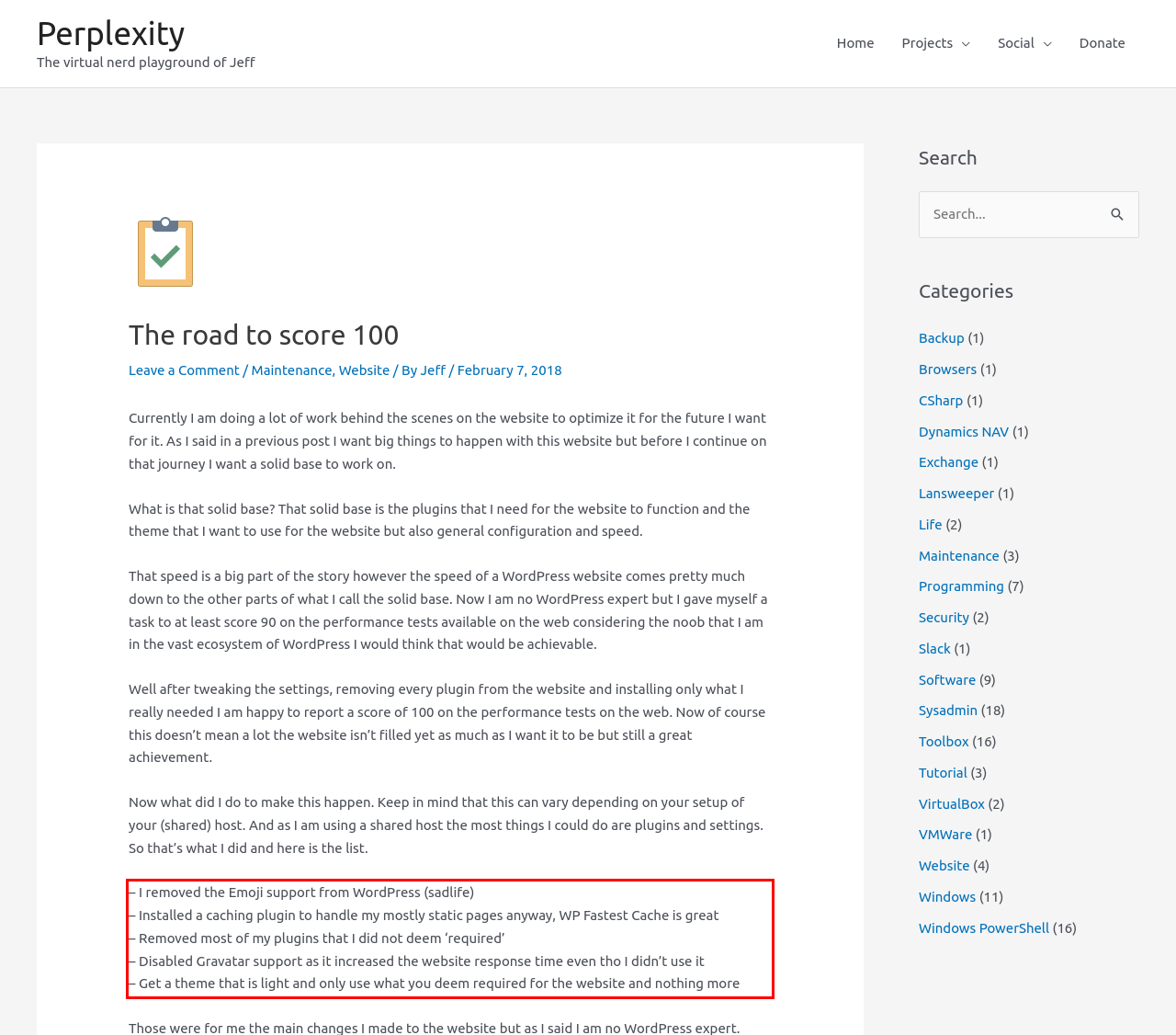Analyze the screenshot of a webpage where a red rectangle is bounding a UI element. Extract and generate the text content within this red bounding box.

– I removed the Emoji support from WordPress (sadlife) – Installed a caching plugin to handle my mostly static pages anyway, WP Fastest Cache is great – Removed most of my plugins that I did not deem ‘required’ – Disabled Gravatar support as it increased the website response time even tho I didn’t use it – Get a theme that is light and only use what you deem required for the website and nothing more